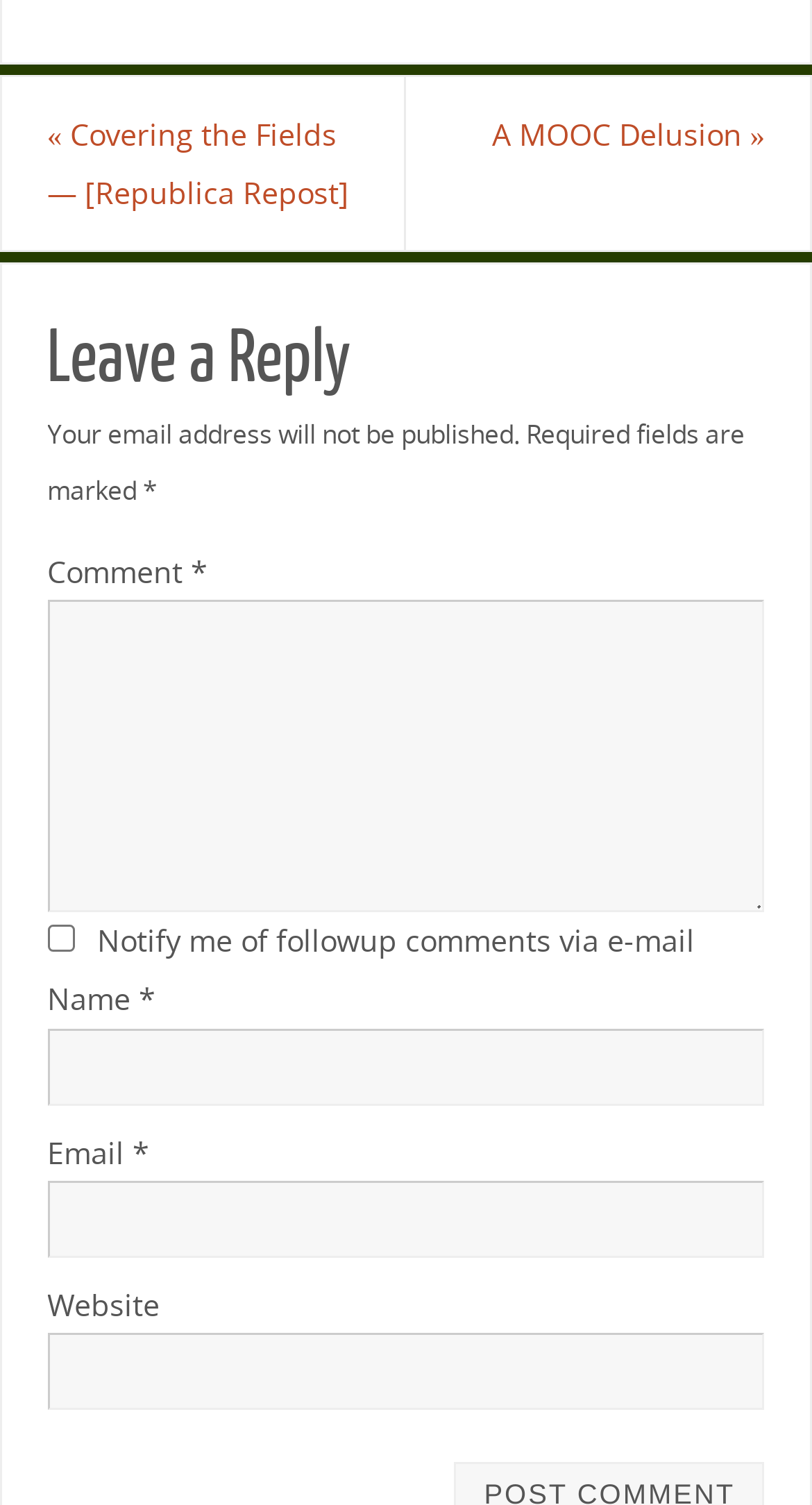What is the label of the first text box?
Look at the image and construct a detailed response to the question.

The first text box is located below the 'Leave a Reply' heading and has a label 'Comment' above it, indicating that users should enter their comment in this field.